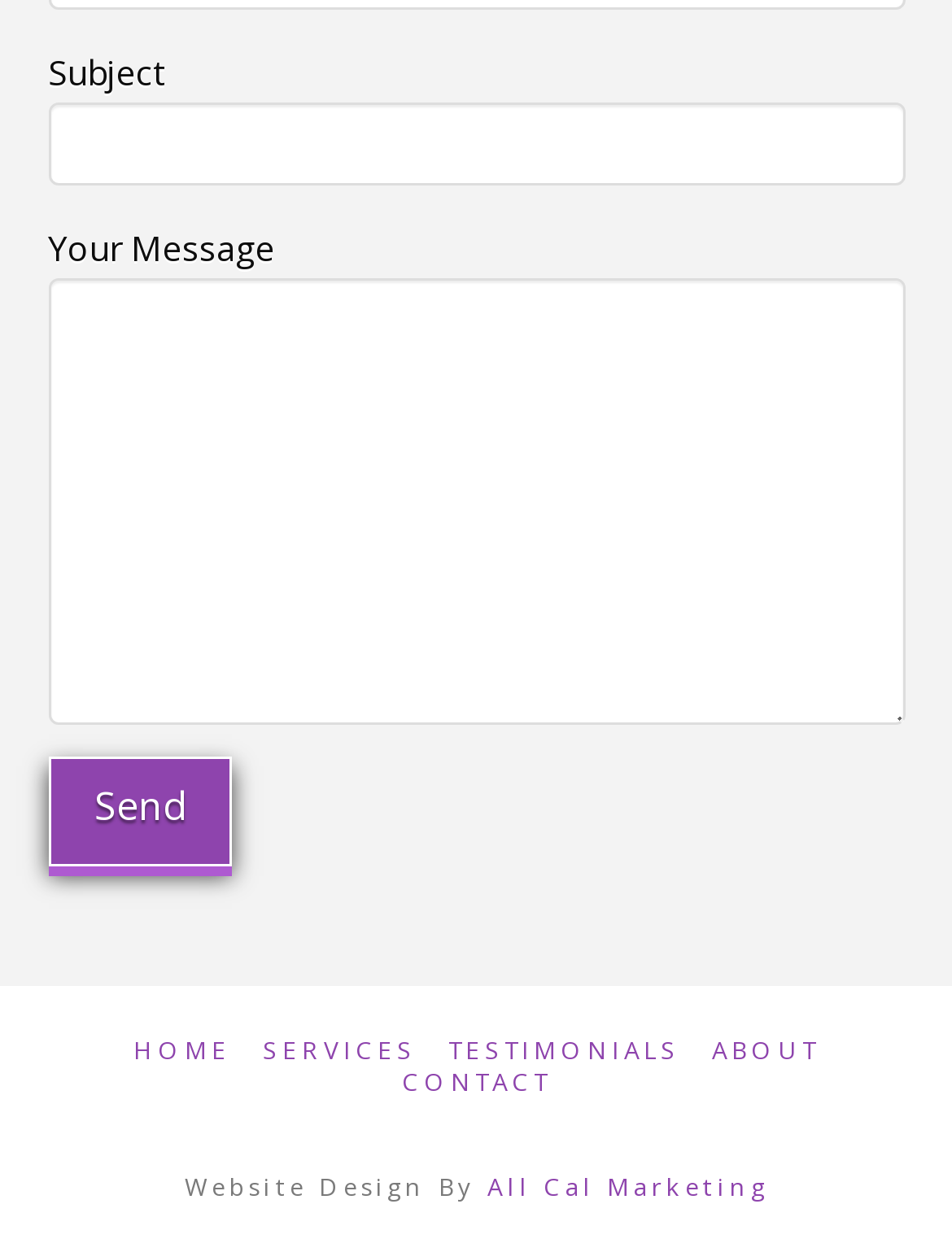Locate the bounding box coordinates of the region to be clicked to comply with the following instruction: "Contact us". The coordinates must be four float numbers between 0 and 1, in the form [left, top, right, bottom].

[0.422, 0.851, 0.578, 0.876]